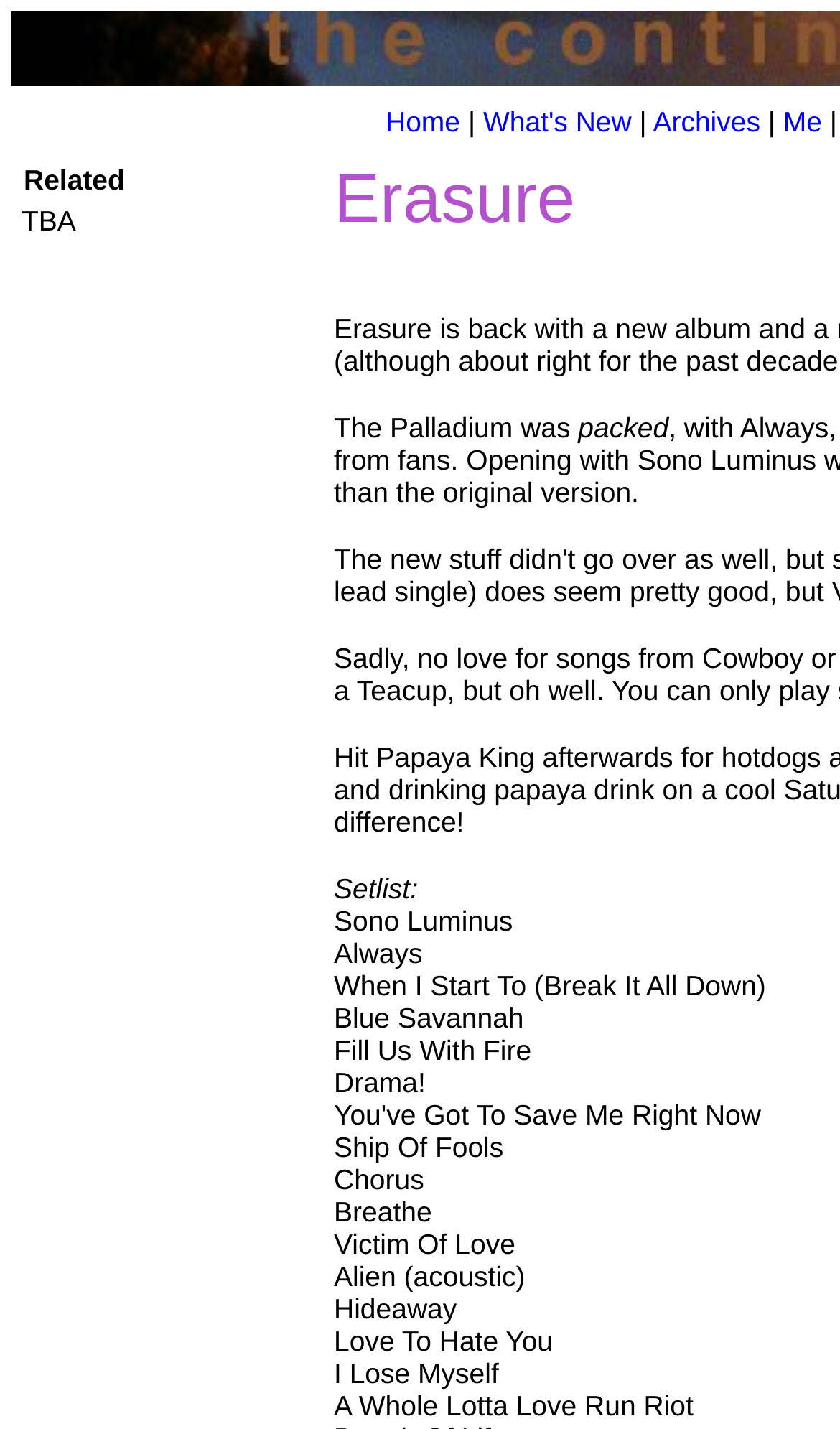Offer a comprehensive description of the webpage’s content and structure.

The webpage is about Erasure and Papaya King, with a focus on a specific event or concert. At the top, there are four links: "Home", "What's New", "Archives", and "Me", which are positioned horizontally and take up about half of the screen width.

Below the links, there is a section with the title "Related" on the left side, followed by the text "TBA" which is slightly indented. On the right side of the screen, there is a large block of text that starts with "Erasure" and describes an event, mentioning "The Palladium" and a setlist.

The setlist is a list of song titles, including "Sono Luminus", "Always", "When I Start To (Break It All Down)", and many others. These song titles are listed vertically, taking up most of the screen height. Each song title is on a new line, and they are all aligned to the left side of the screen.

There are no images on the page, and the overall content is focused on providing information about the event and the setlist.